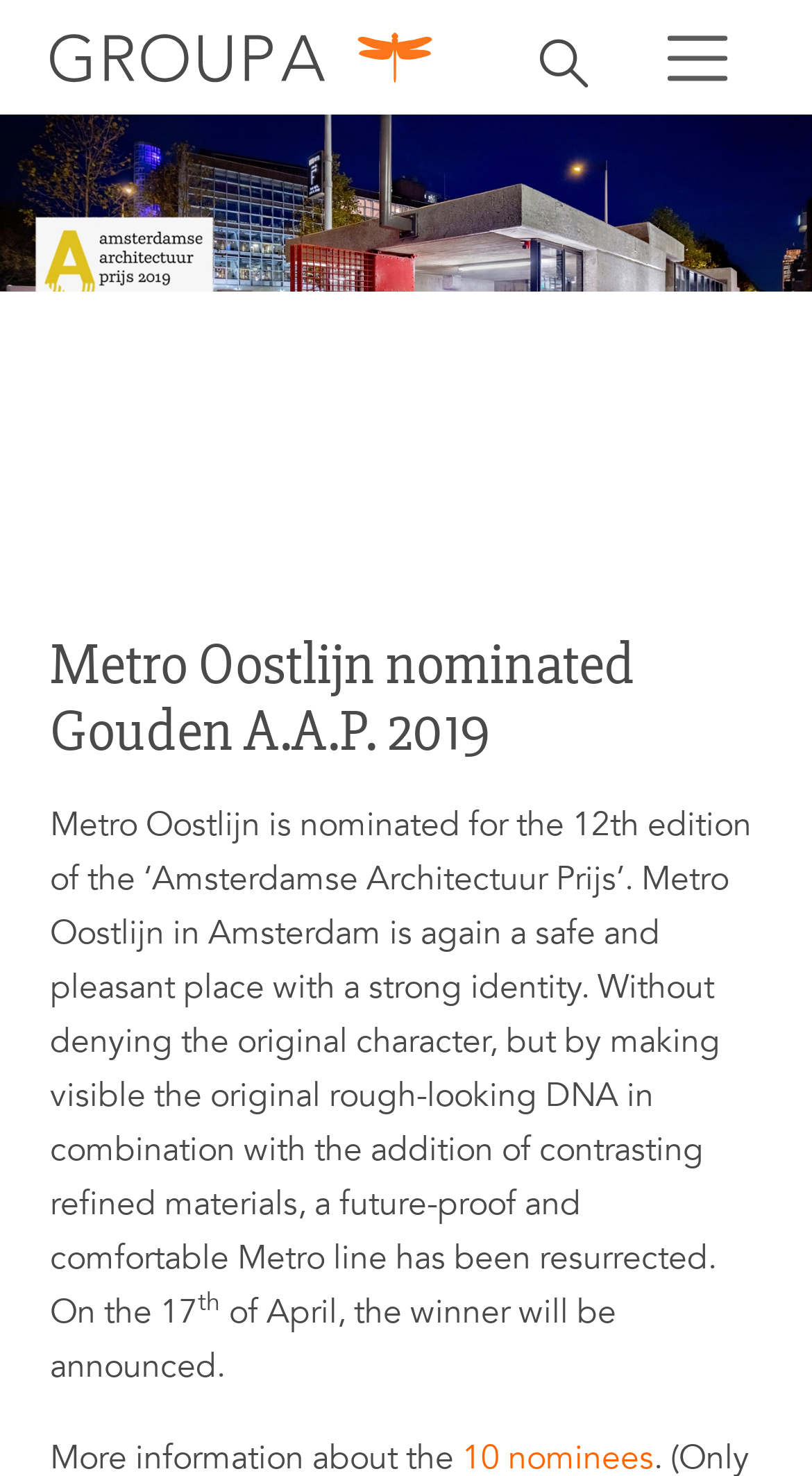Extract the main title from the webpage and generate its text.

Metro Oostlijn nominated Gouden A.A.P. 2019